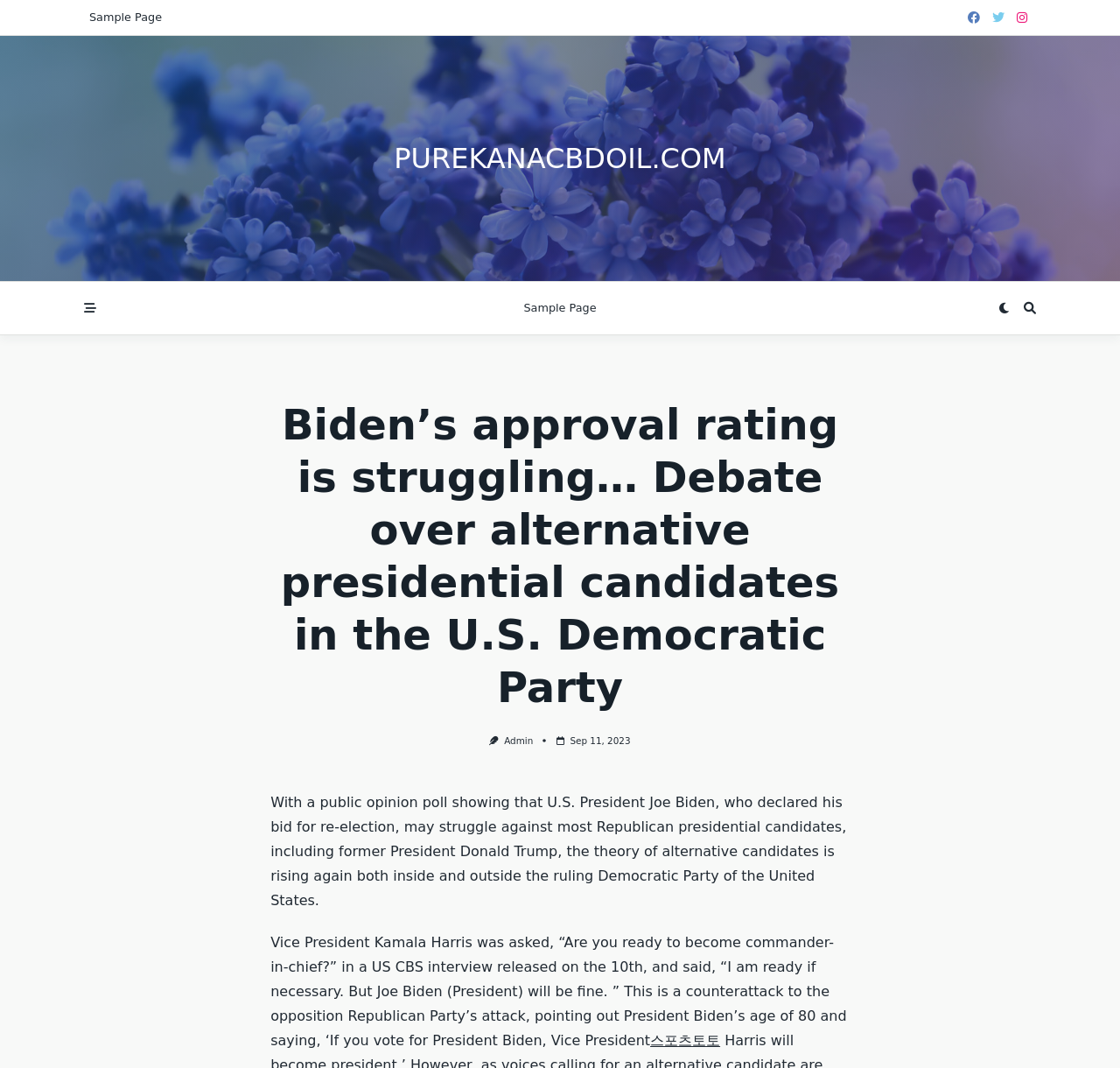Identify the bounding box coordinates for the UI element described as: "Sep 11, 2023Sep 11, 2023". The coordinates should be provided as four floats between 0 and 1: [left, top, right, bottom].

[0.509, 0.689, 0.563, 0.698]